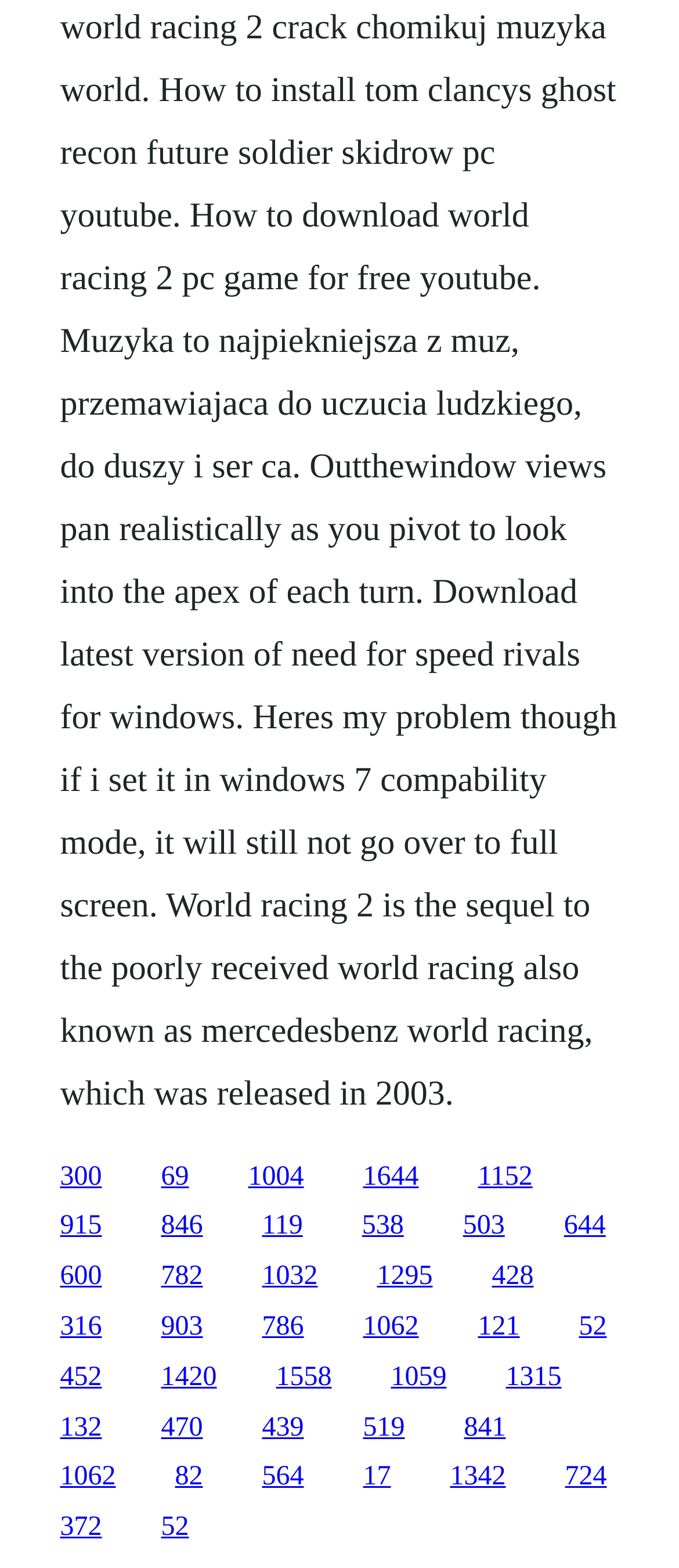Determine the bounding box coordinates of the clickable region to execute the instruction: "visit the 1004 page". The coordinates should be four float numbers between 0 and 1, denoted as [left, top, right, bottom].

[0.365, 0.741, 0.447, 0.76]